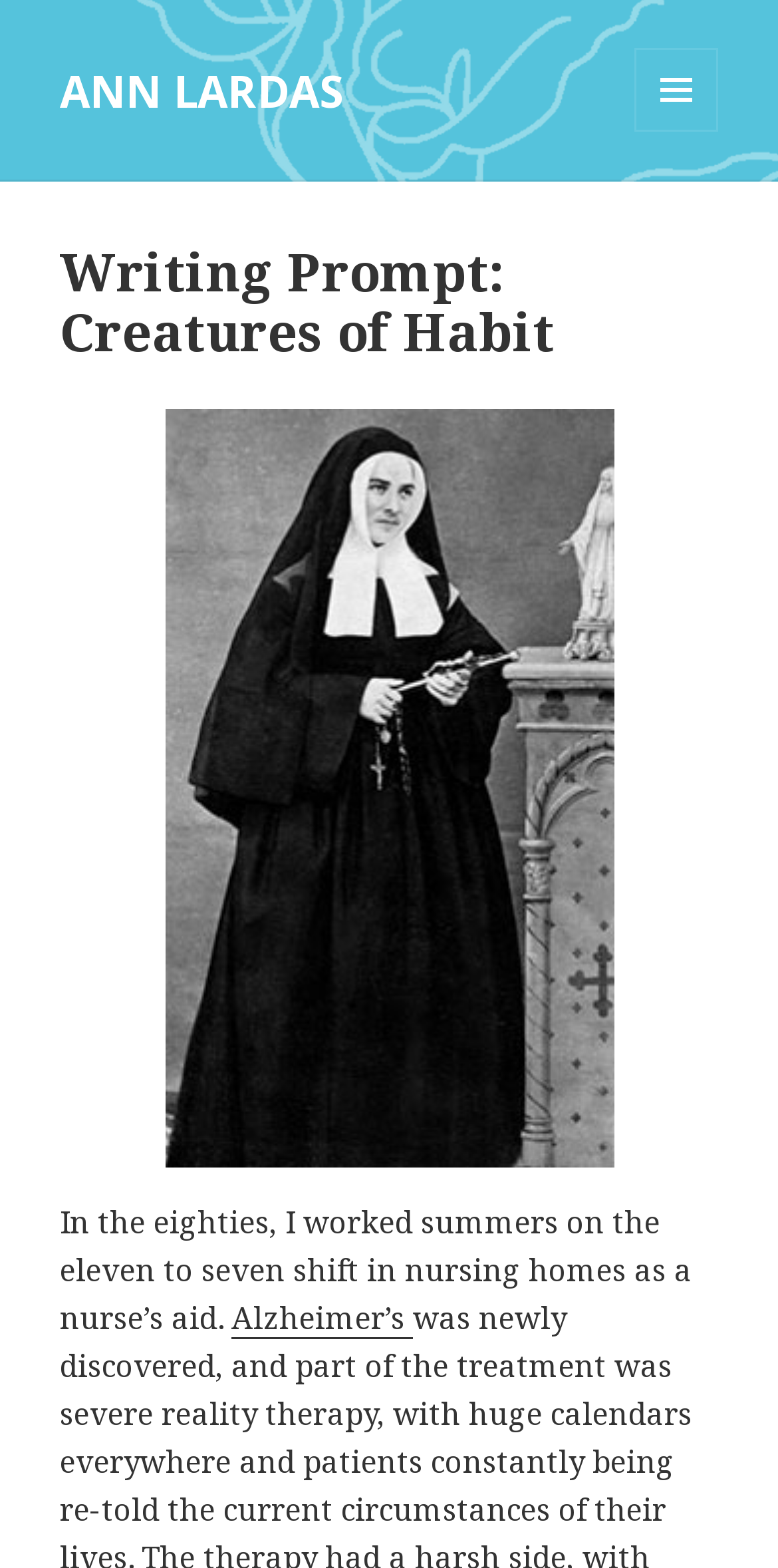Describe all the significant parts and information present on the webpage.

The webpage appears to be a personal blog or writing platform, with a focus on a specific writing prompt. At the top left of the page, there is a link to the author's name, "ANN LARDAS". 

Below the author's name, there is a button labeled "MENU AND WIDGETS" on the top right side of the page. When expanded, this button reveals a header section that spans the full width of the page. Within this header, there is a prominent heading that reads "Writing Prompt: Creatures of Habit".

Below the header, there is a large figure or image that takes up a significant portion of the page, situated roughly in the middle. 

Underneath the figure, there is a block of text that begins with the sentence "In the eighties, I worked summers on the eleven to seven shift in nursing homes as a nurse’s aid." This text is followed by a link to the term "Alzheimer’s", which is likely a relevant topic to the writing prompt.